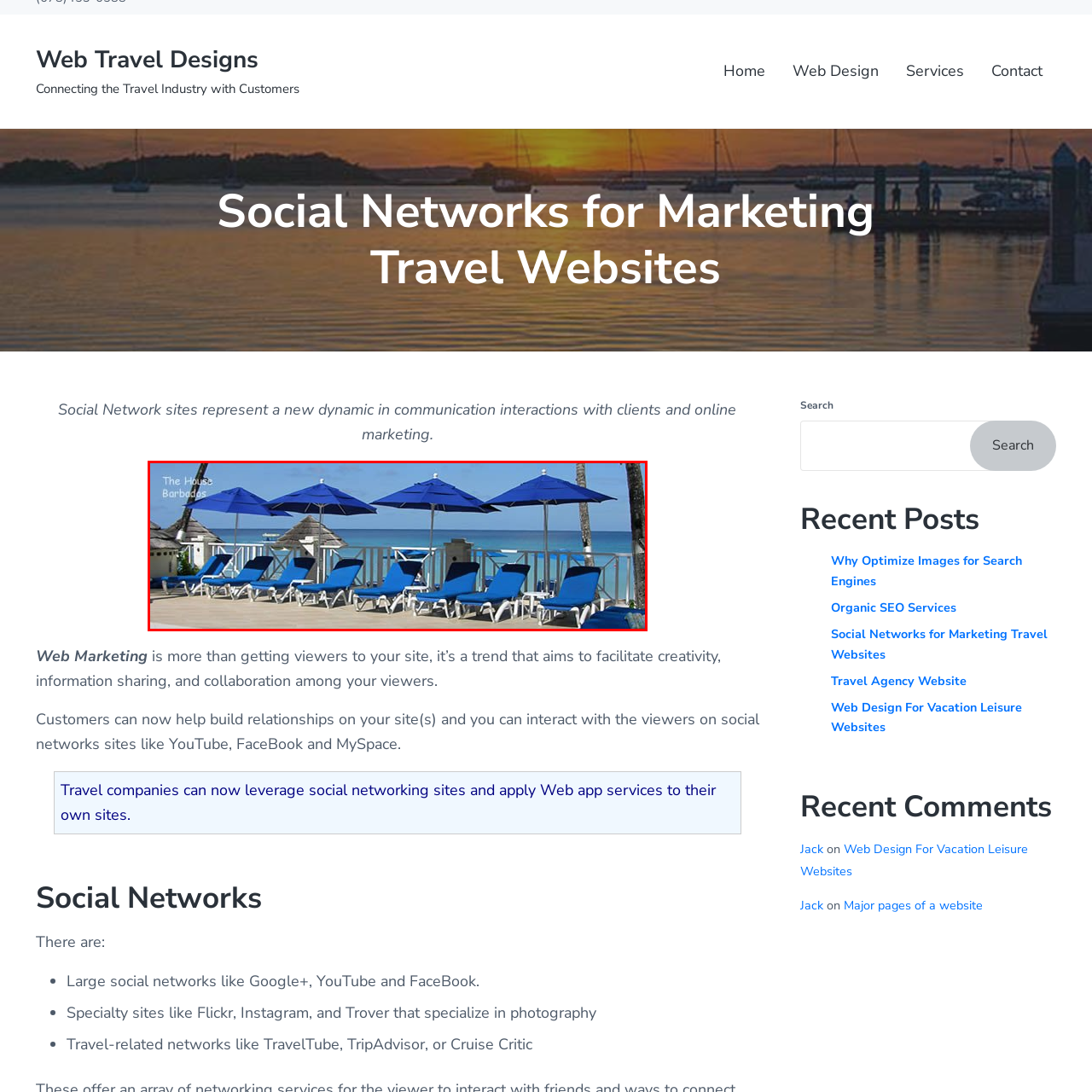Describe in detail the image that is highlighted by the red bounding box.

The image titled "The House Barbados" captures a serene beachside scene featuring an elegant row of bright blue lounge chairs neatly arranged under matching blue umbrellas. The pristine setting is enhanced by the backdrop of a beautiful ocean, with gentle waves lapping against the shore. Flanked by palm trees and charming thatched-roof structures, this tranquil atmosphere embodies the relaxation and luxury synonymous with Caribbean getaways. Ideal for sunbathing or enjoying a refreshing drink, this picturesque location invites visitors to unwind and take in the stunning coastal views.